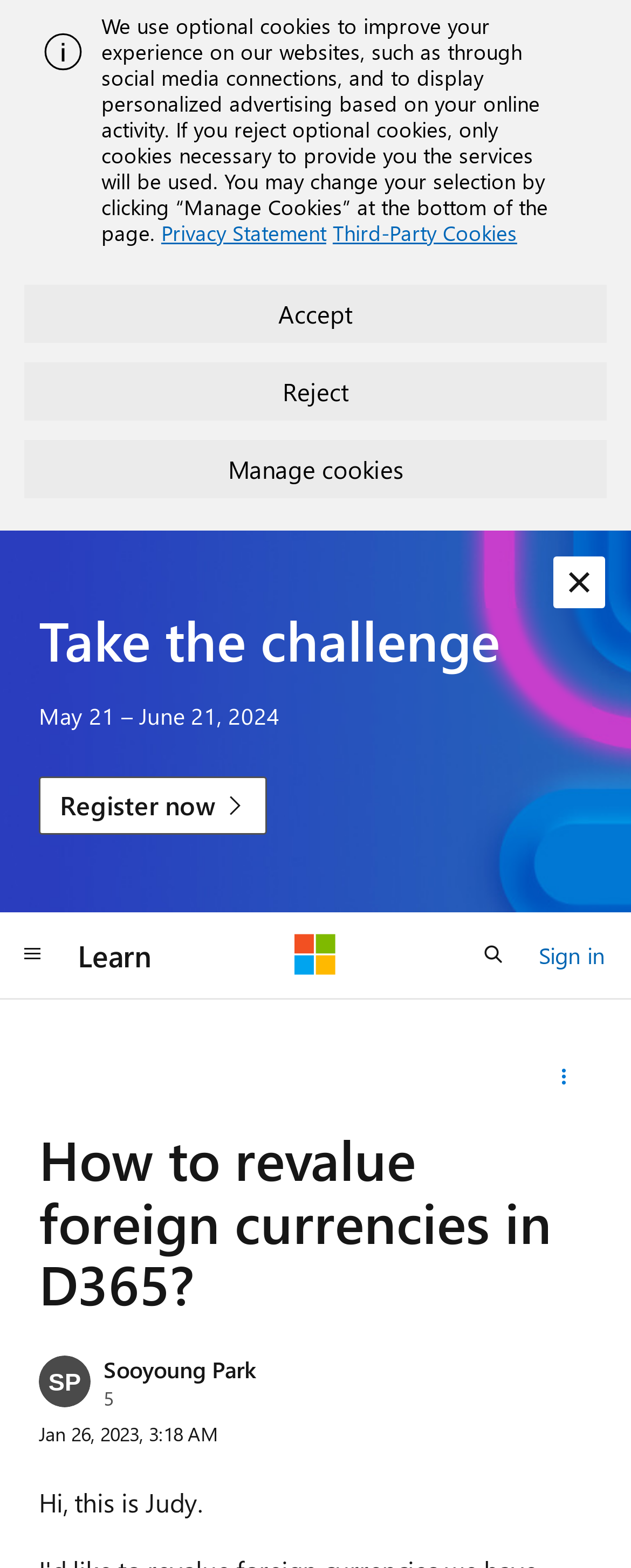Given the description of a UI element: "Privacy Statement", identify the bounding box coordinates of the matching element in the webpage screenshot.

[0.255, 0.139, 0.517, 0.157]